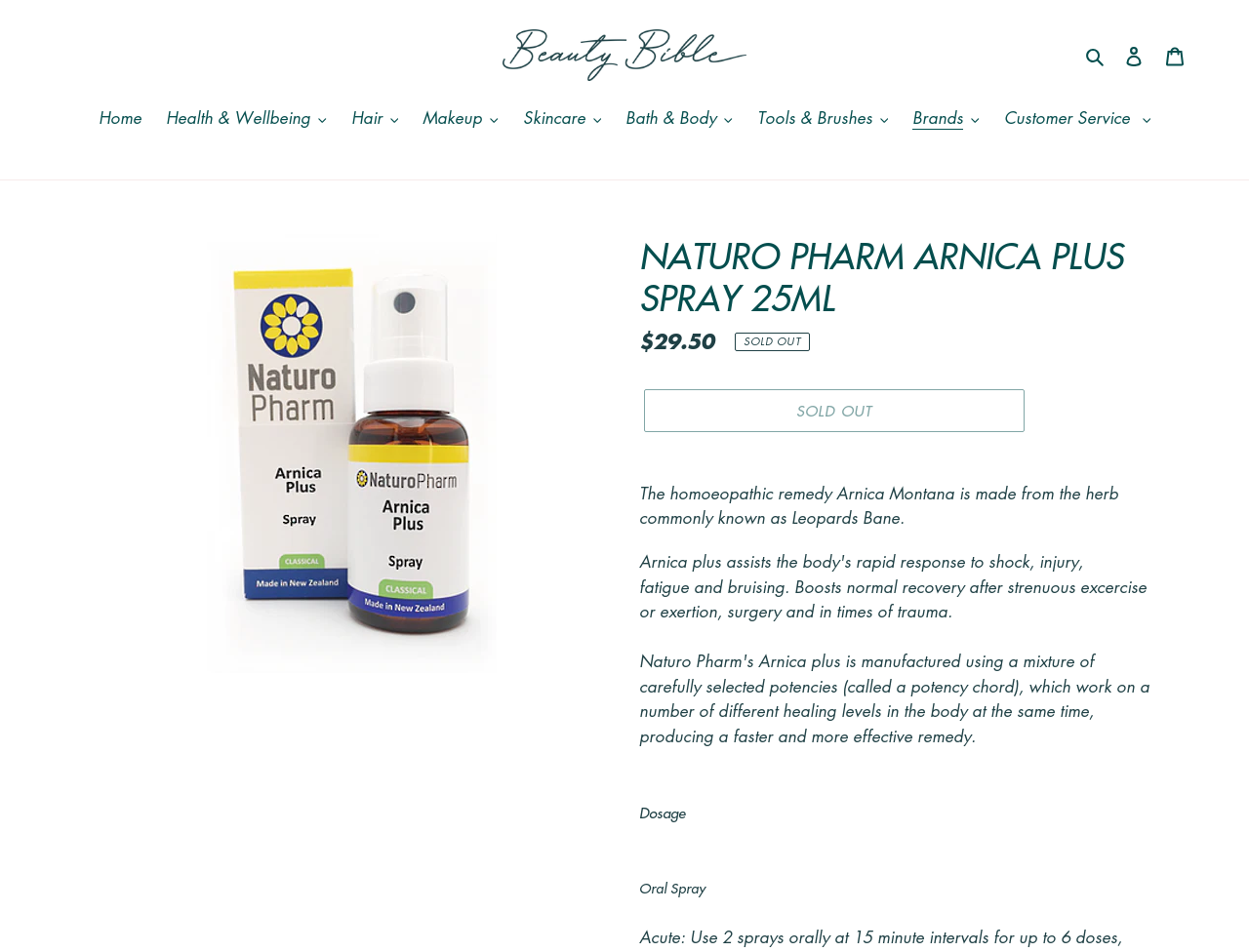Determine the bounding box coordinates of the target area to click to execute the following instruction: "Click on the 'Search' button."

[0.864, 0.044, 0.891, 0.072]